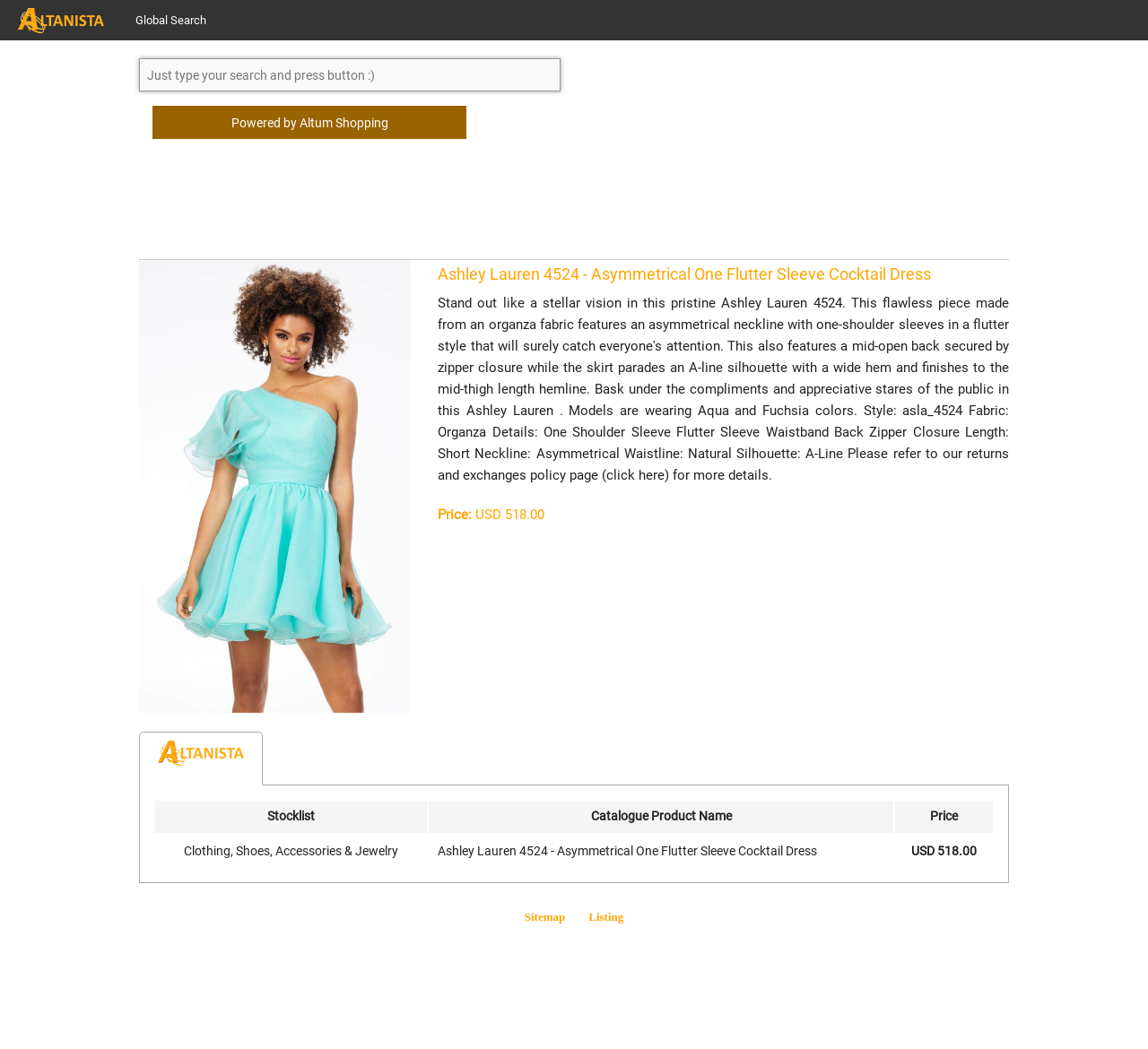Please identify the bounding box coordinates of the region to click in order to complete the task: "Search for a product". The coordinates must be four float numbers between 0 and 1, specified as [left, top, right, bottom].

[0.121, 0.056, 0.488, 0.087]